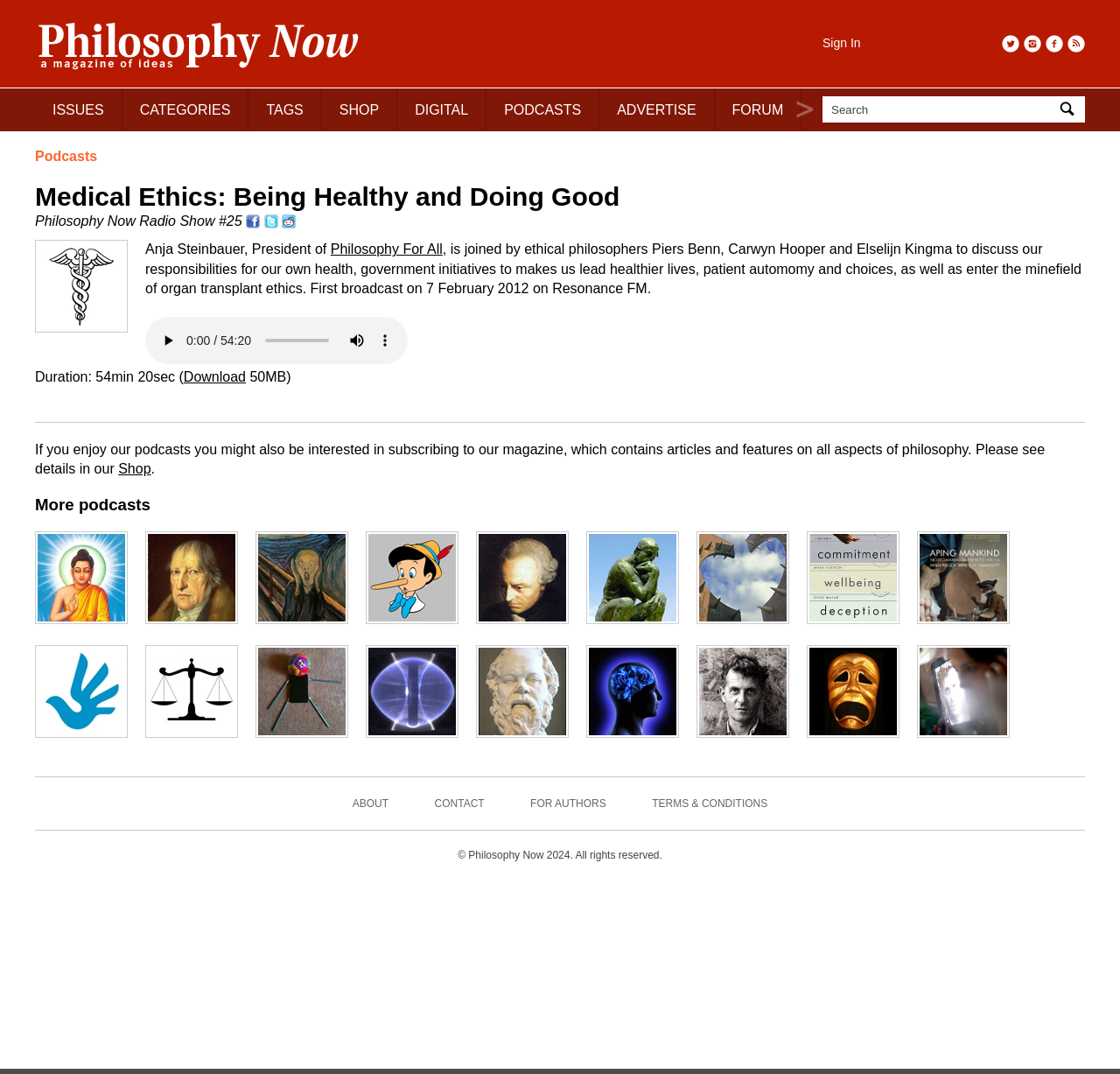Identify the bounding box coordinates of the region that should be clicked to execute the following instruction: "Download the podcast".

[0.164, 0.344, 0.22, 0.357]